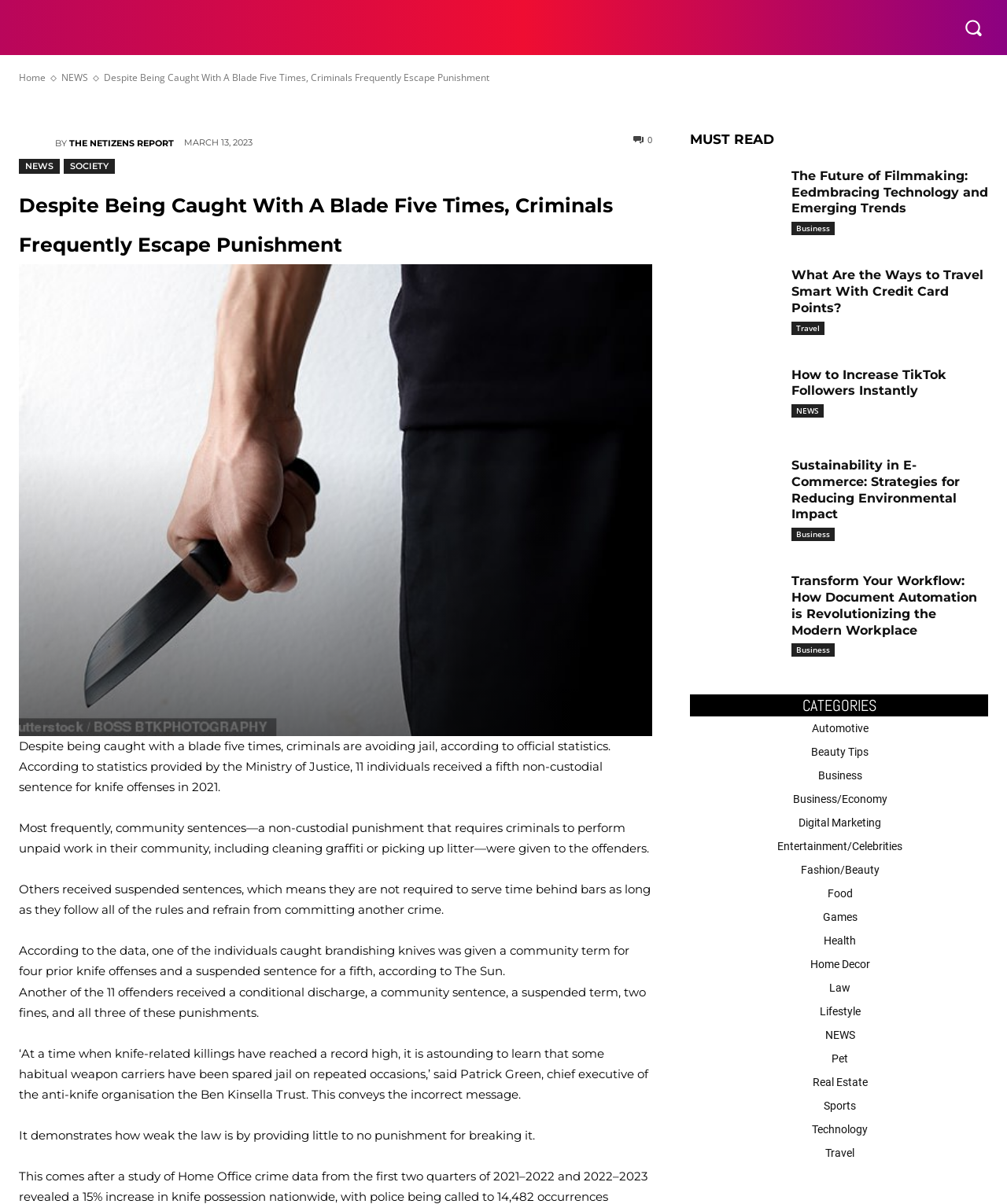Can you provide the bounding box coordinates for the element that should be clicked to implement the instruction: "Click the 'Home' link"?

[0.215, 0.007, 0.276, 0.038]